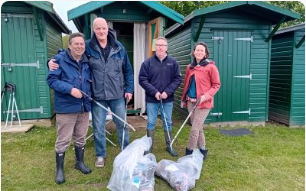How many bags are filled with waste?
Using the visual information, respond with a single word or phrase.

Two